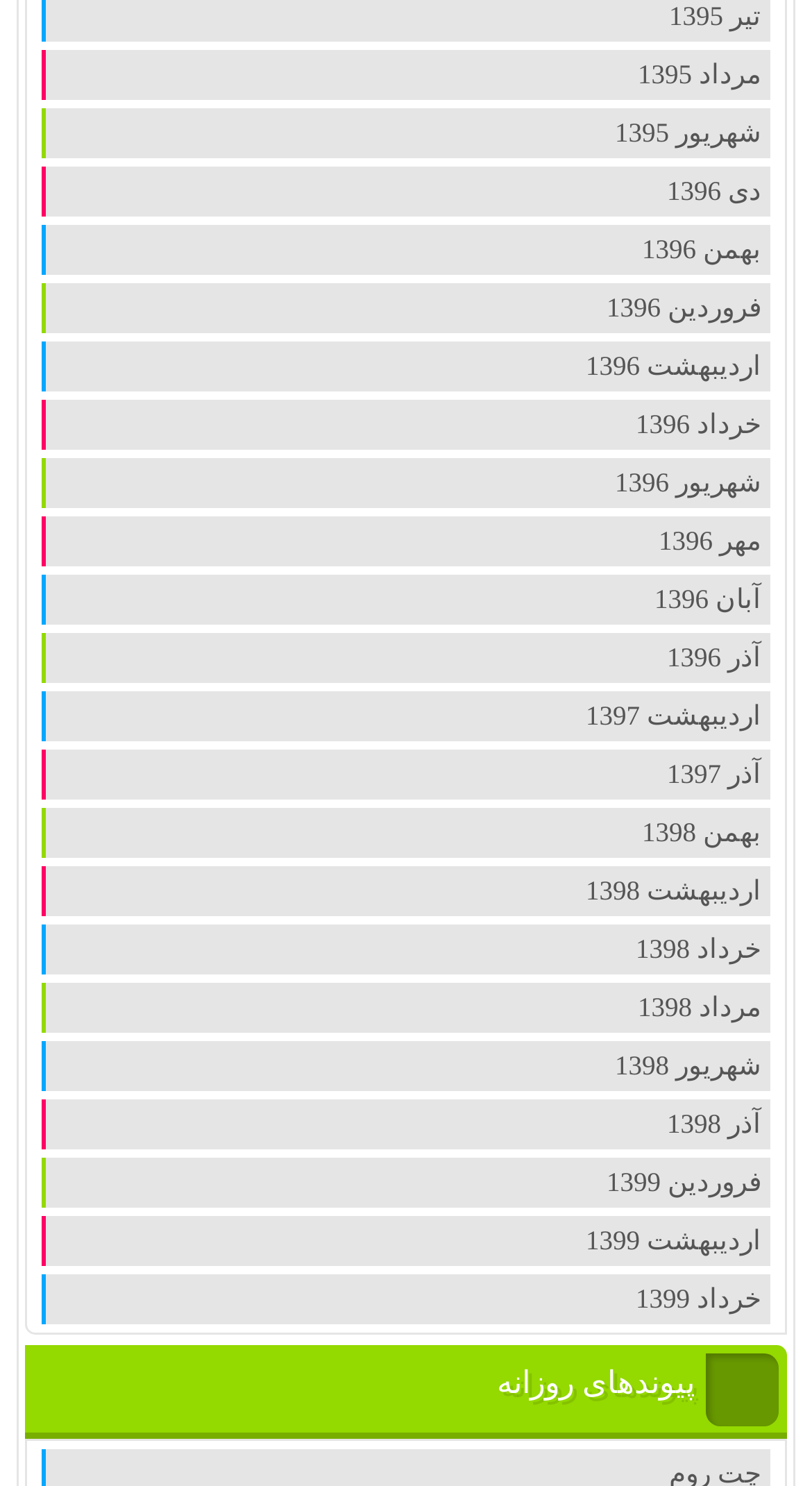How many months are listed on the webpage? Refer to the image and provide a one-word or short phrase answer.

24 months